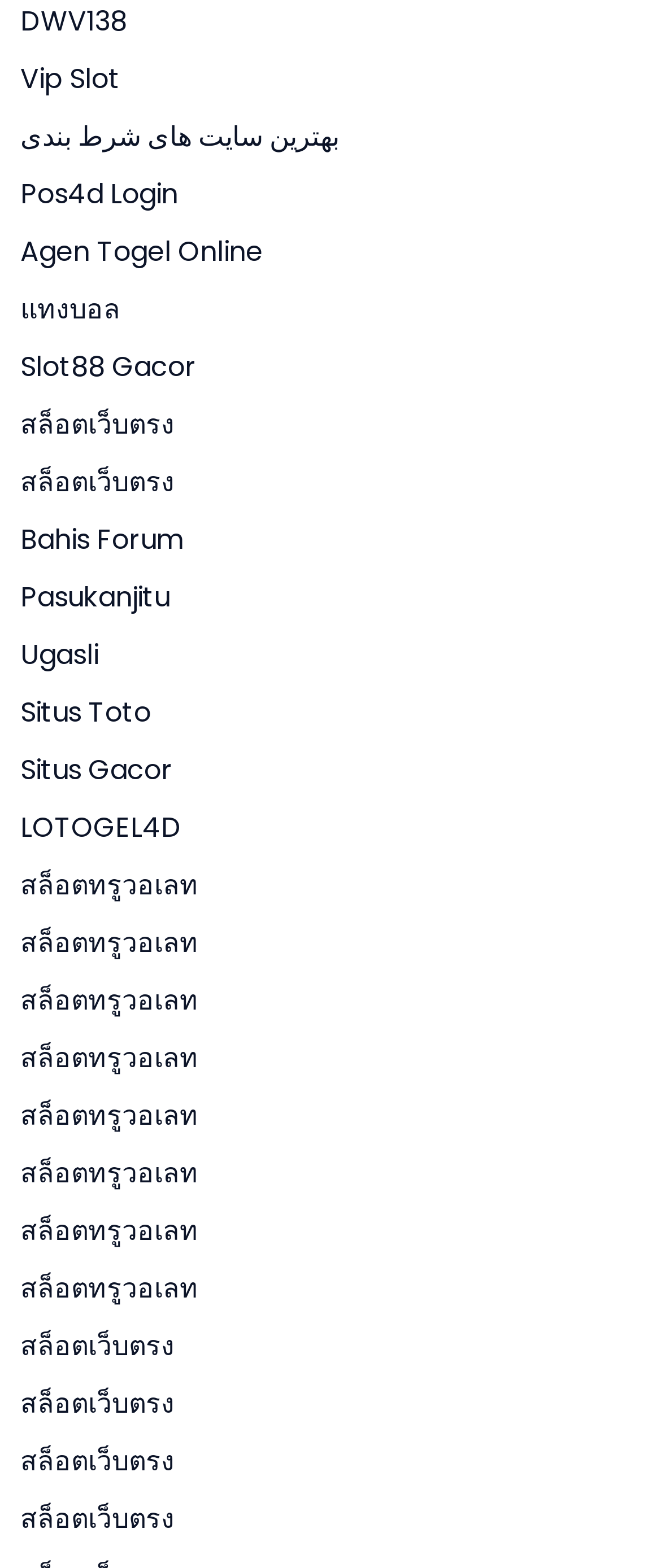Observe the image and answer the following question in detail: How many unique texts are in the links?

After examining the OCR text of each link element, I found 13 unique texts, including 'DWV138', 'Vip Slot', 'بهترین سایت های شرط بندی', and others.